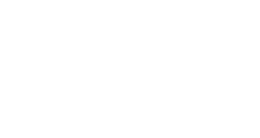What is a key characteristic of the Avenir font?
Give a one-word or short phrase answer based on the image.

Clean lines